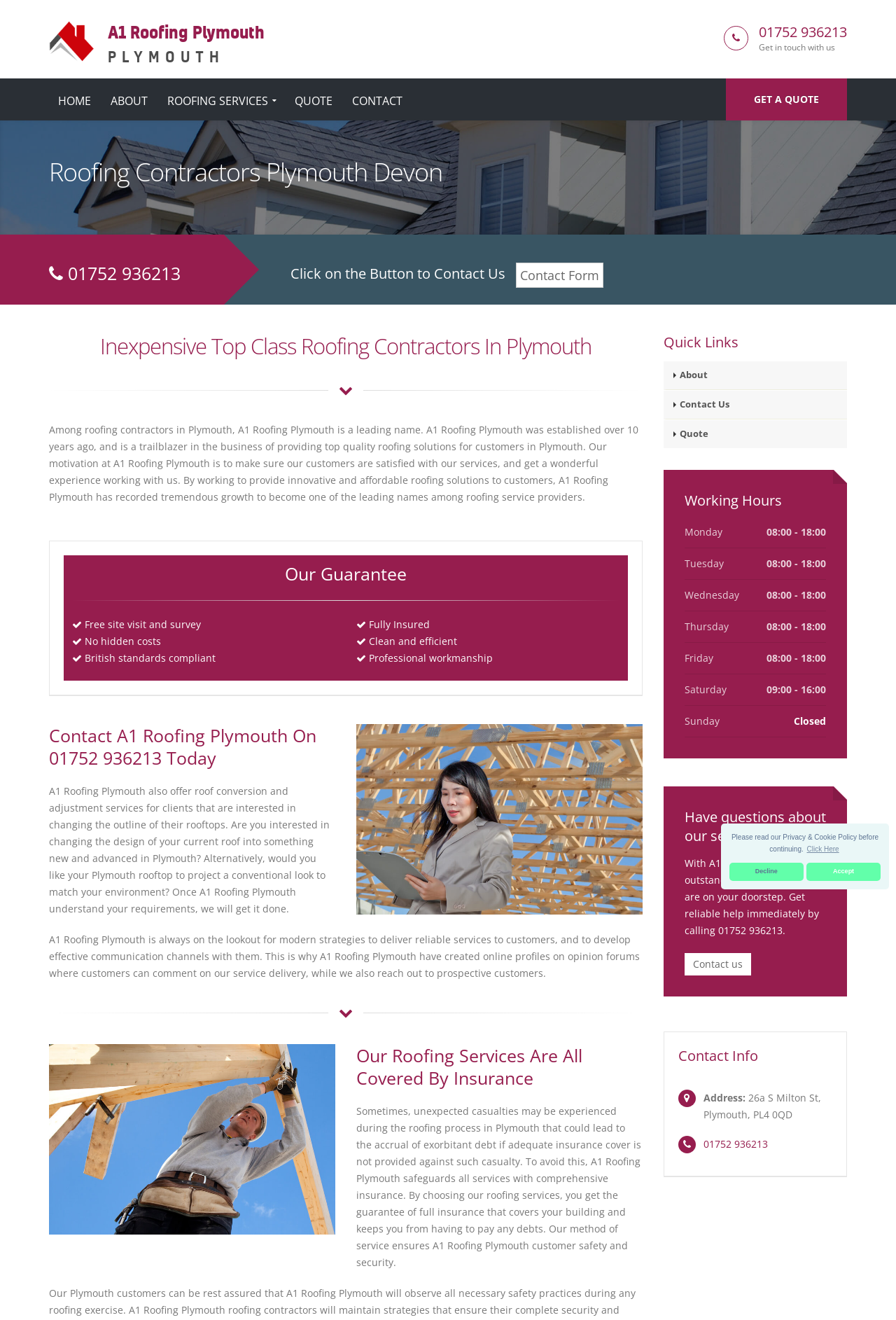Please provide a detailed answer to the question below based on the screenshot: 
What are the working hours of A1 Roofing Plymouth?

I found the working hours by looking at the 'Working Hours' section, which lists the hours for each day of the week. The hours are Monday to Friday 08:00-18:00, Saturday 09:00-16:00, and Sunday Closed.